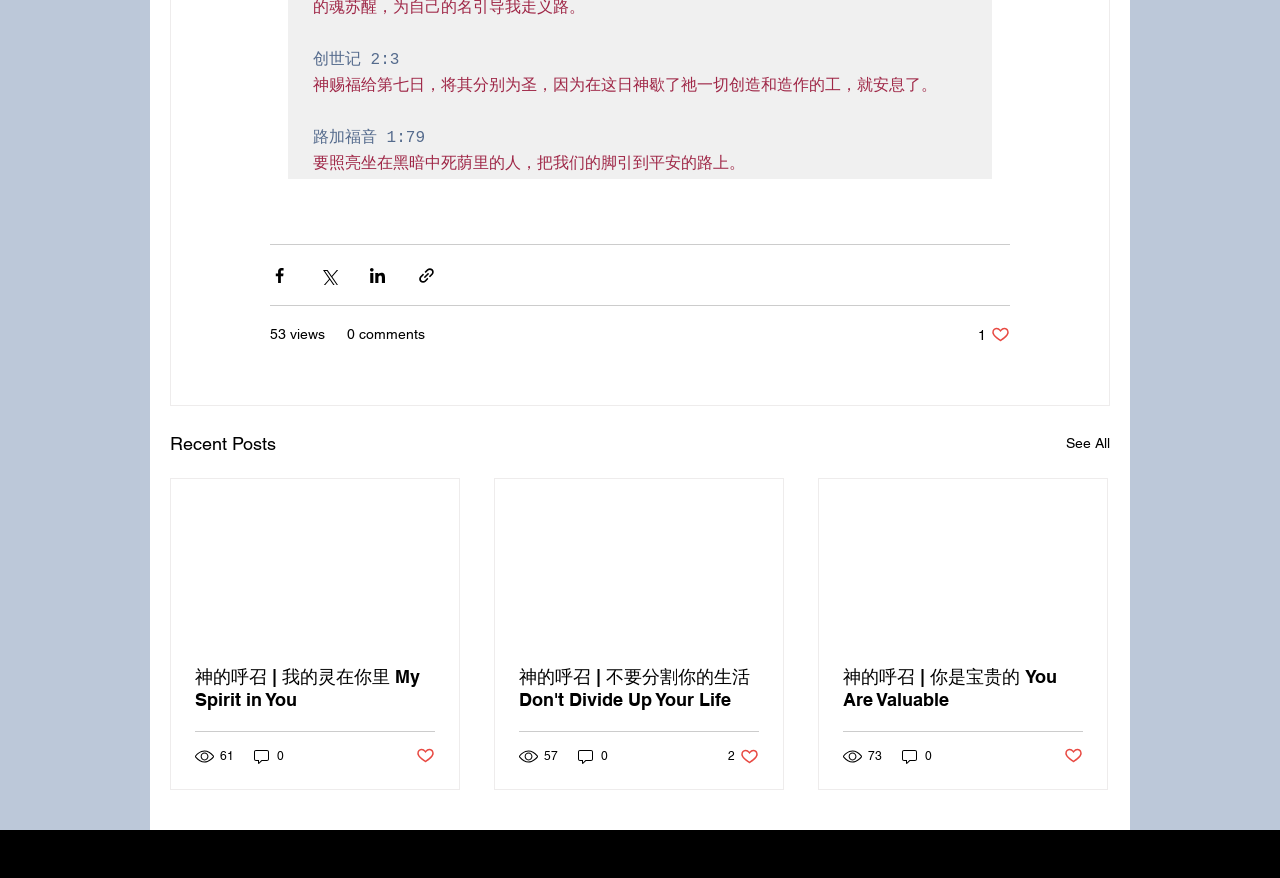Refer to the element description See All and identify the corresponding bounding box in the screenshot. Format the coordinates as (top-left x, top-left y, bottom-right x, bottom-right y) with values in the range of 0 to 1.

[0.833, 0.489, 0.867, 0.522]